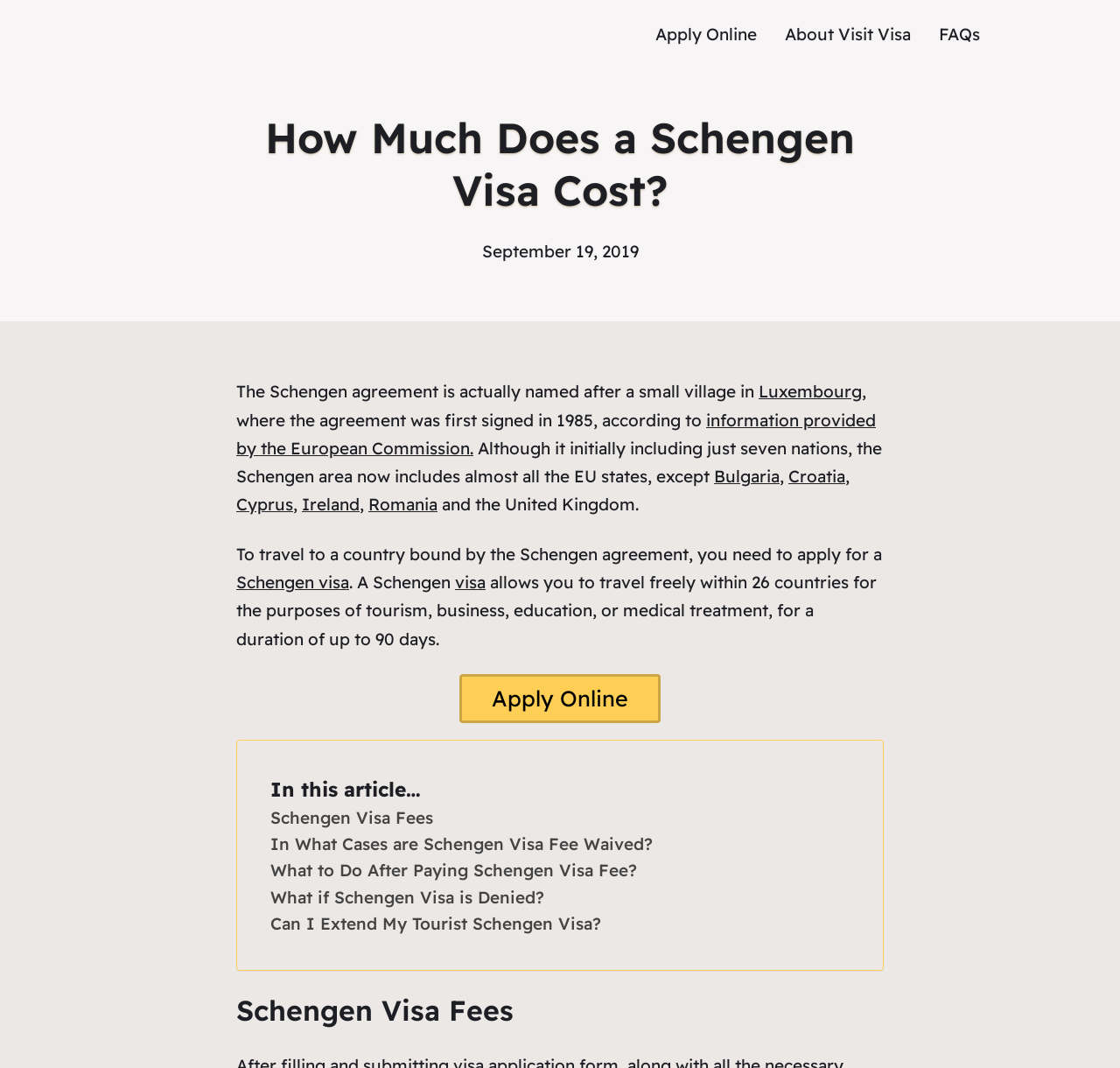How many countries can you travel to with a Schengen visa?
Refer to the screenshot and answer in one word or phrase.

26